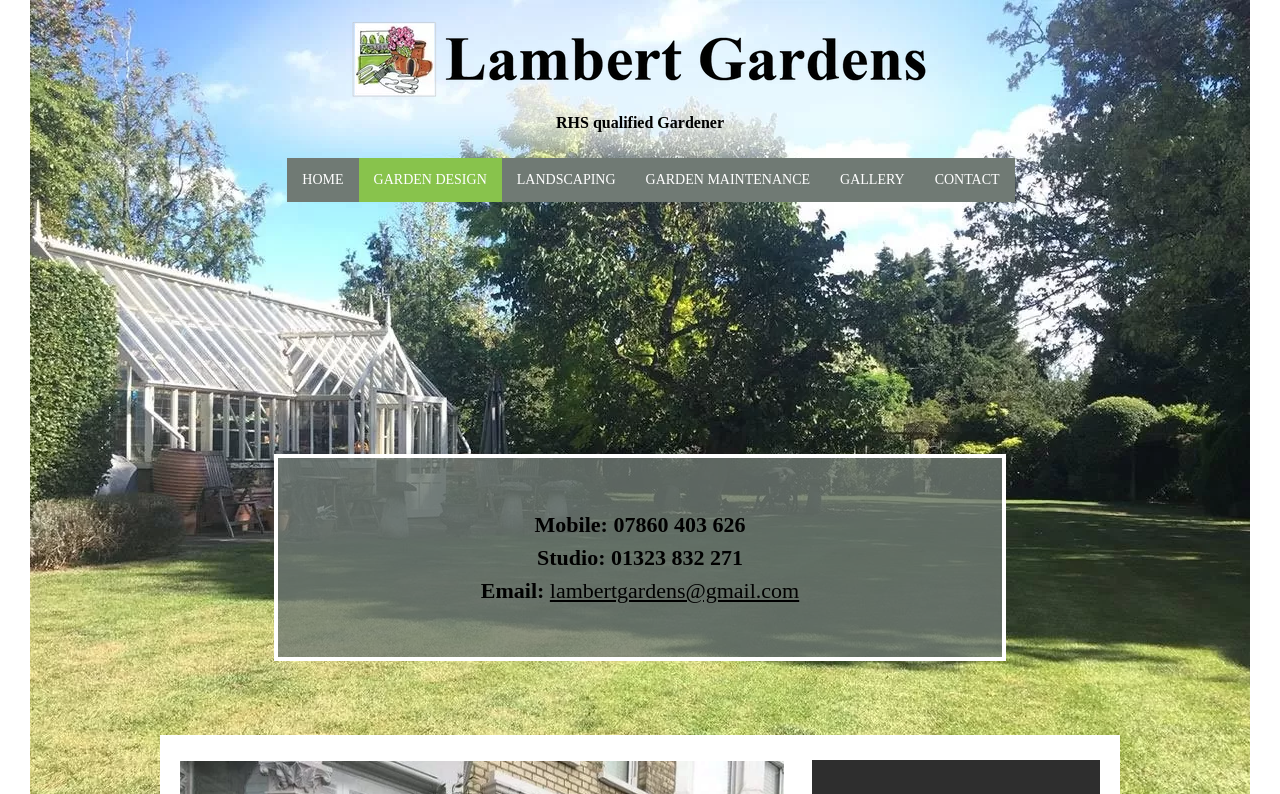Specify the bounding box coordinates of the element's region that should be clicked to achieve the following instruction: "Click the HOME link". The bounding box coordinates consist of four float numbers between 0 and 1, in the format [left, top, right, bottom].

[0.224, 0.199, 0.28, 0.254]